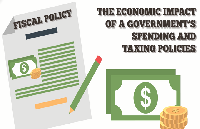What is the object next to the document?
Give a one-word or short-phrase answer derived from the screenshot.

A dollar bill